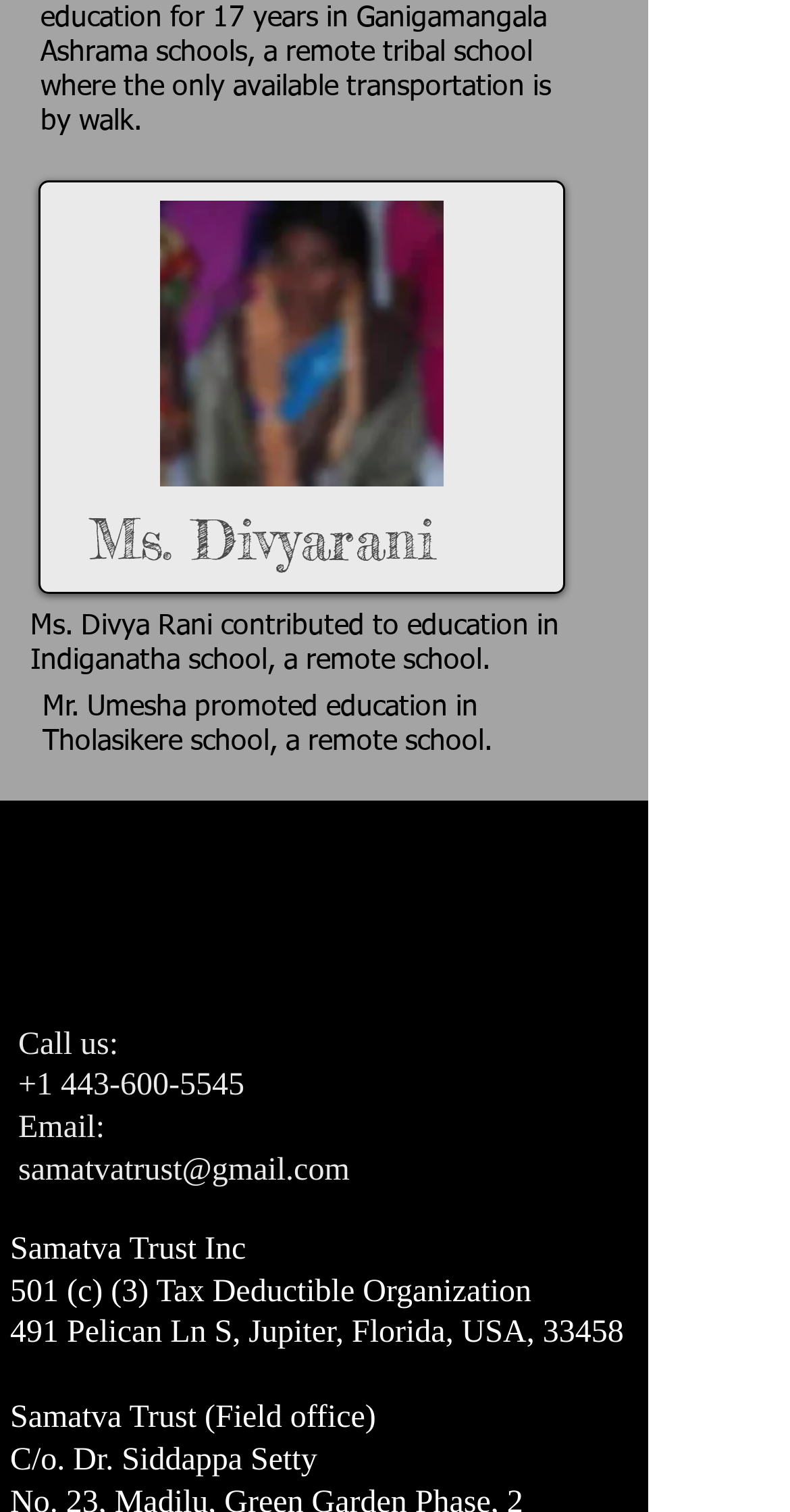What is the location of Samatva Trust Inc? From the image, respond with a single word or brief phrase.

Jupiter, Florida, USA